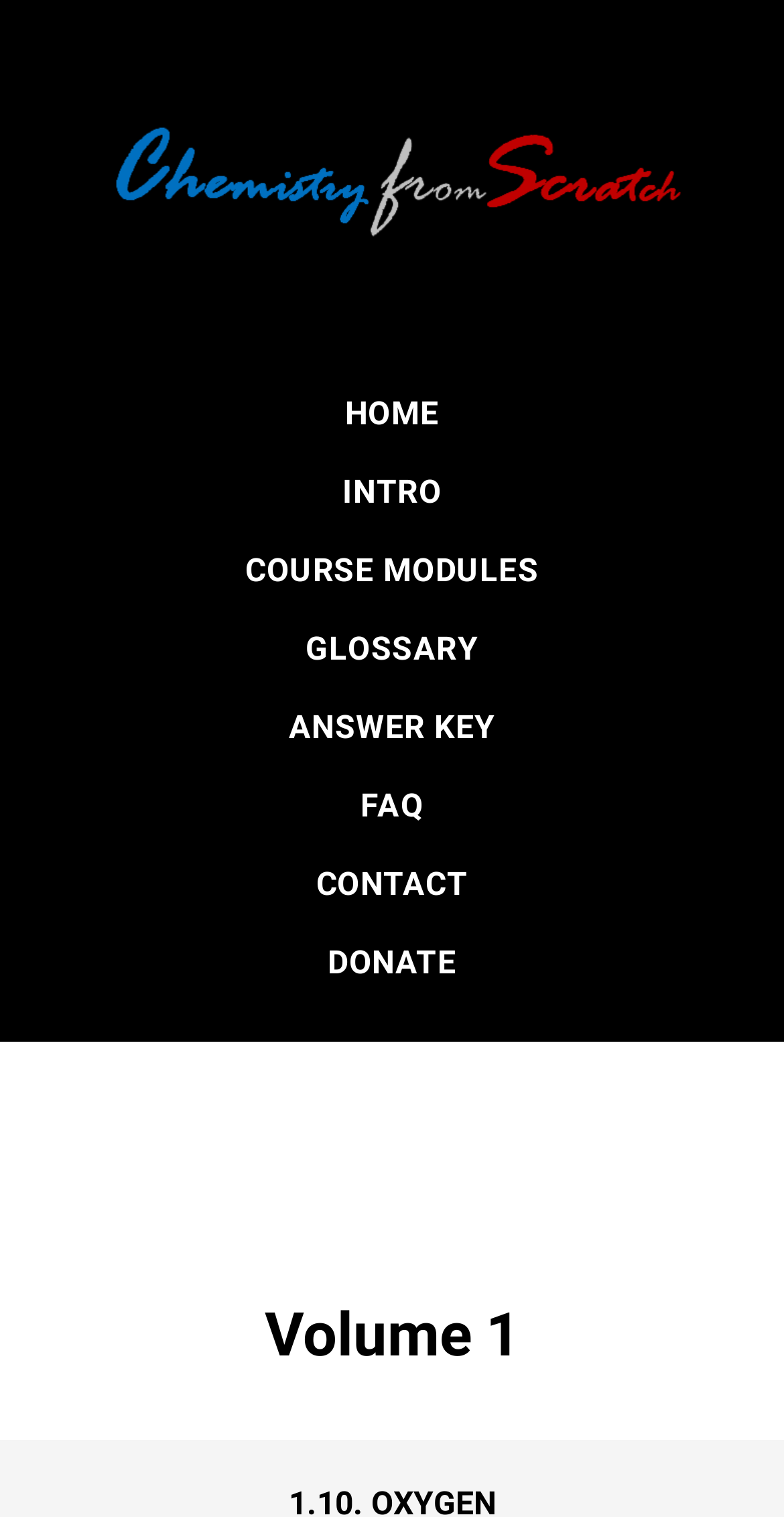Please identify the bounding box coordinates of the region to click in order to complete the task: "contact us". The coordinates must be four float numbers between 0 and 1, specified as [left, top, right, bottom].

[0.403, 0.57, 0.597, 0.595]